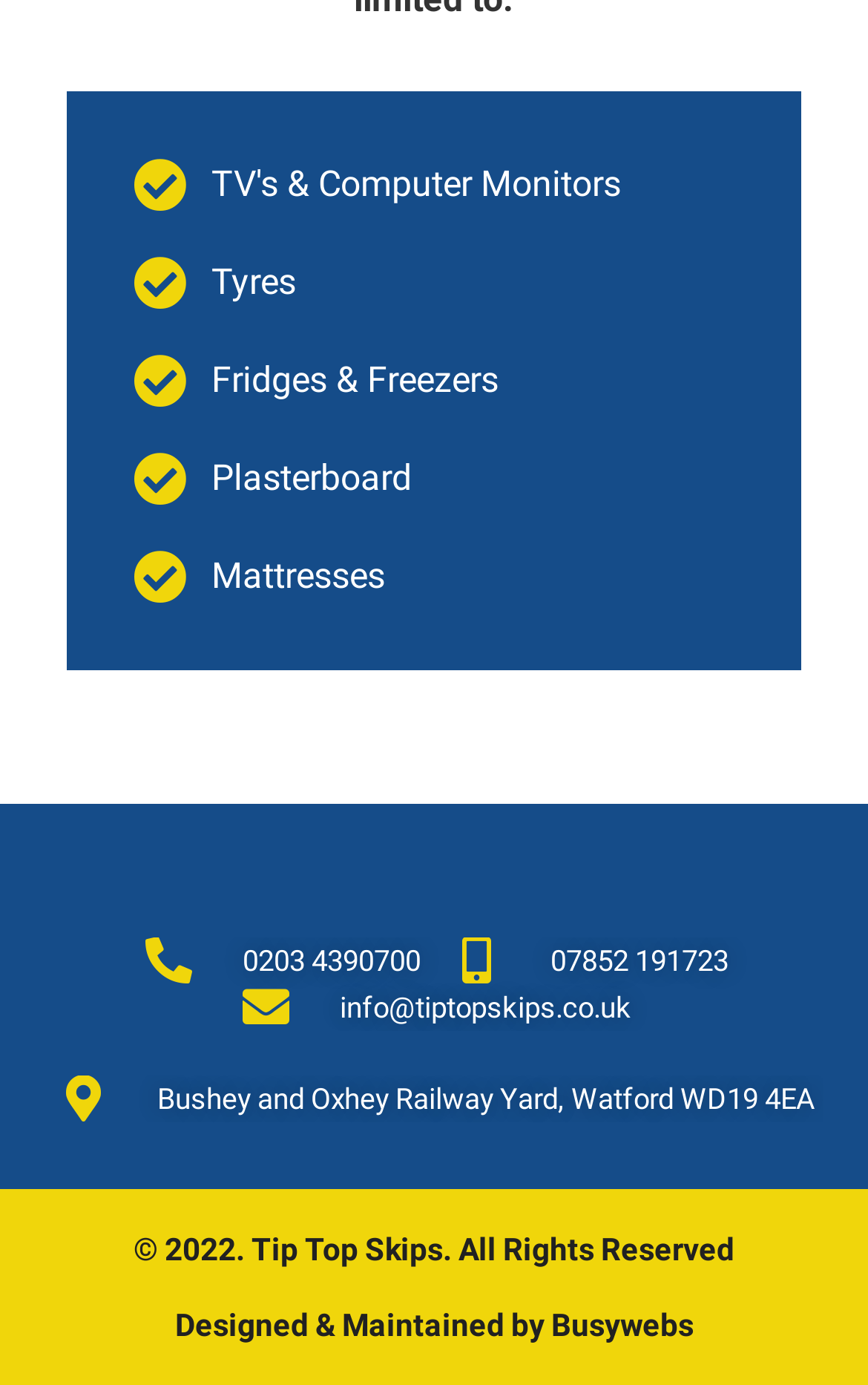Given the element description: "Designed & Maintained by Busywebs", predict the bounding box coordinates of this UI element. The coordinates must be four float numbers between 0 and 1, given as [left, top, right, bottom].

[0.201, 0.944, 0.799, 0.97]